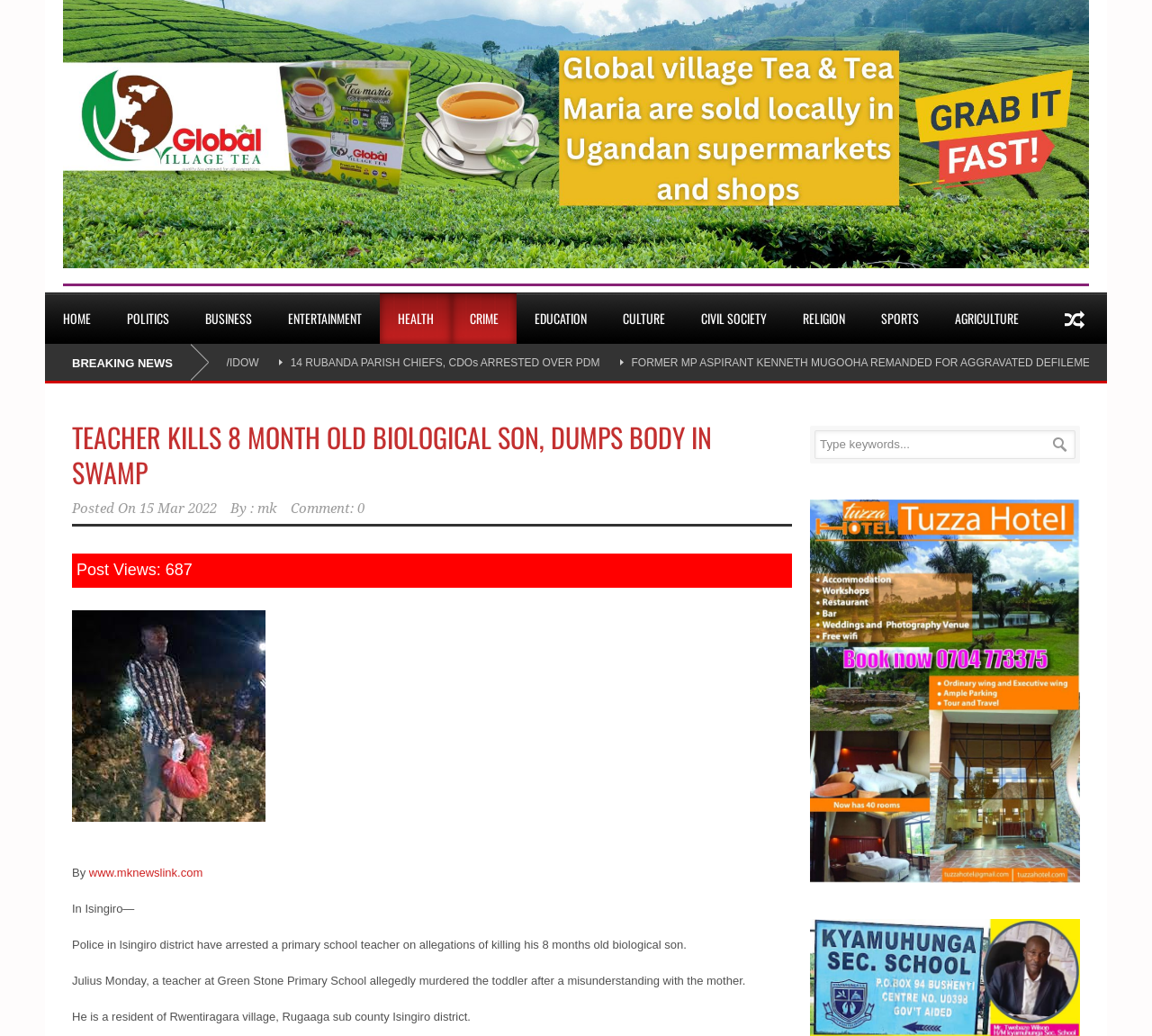Given the description of a UI element: "Comment: 0", identify the bounding box coordinates of the matching element in the webpage screenshot.

[0.252, 0.483, 0.316, 0.499]